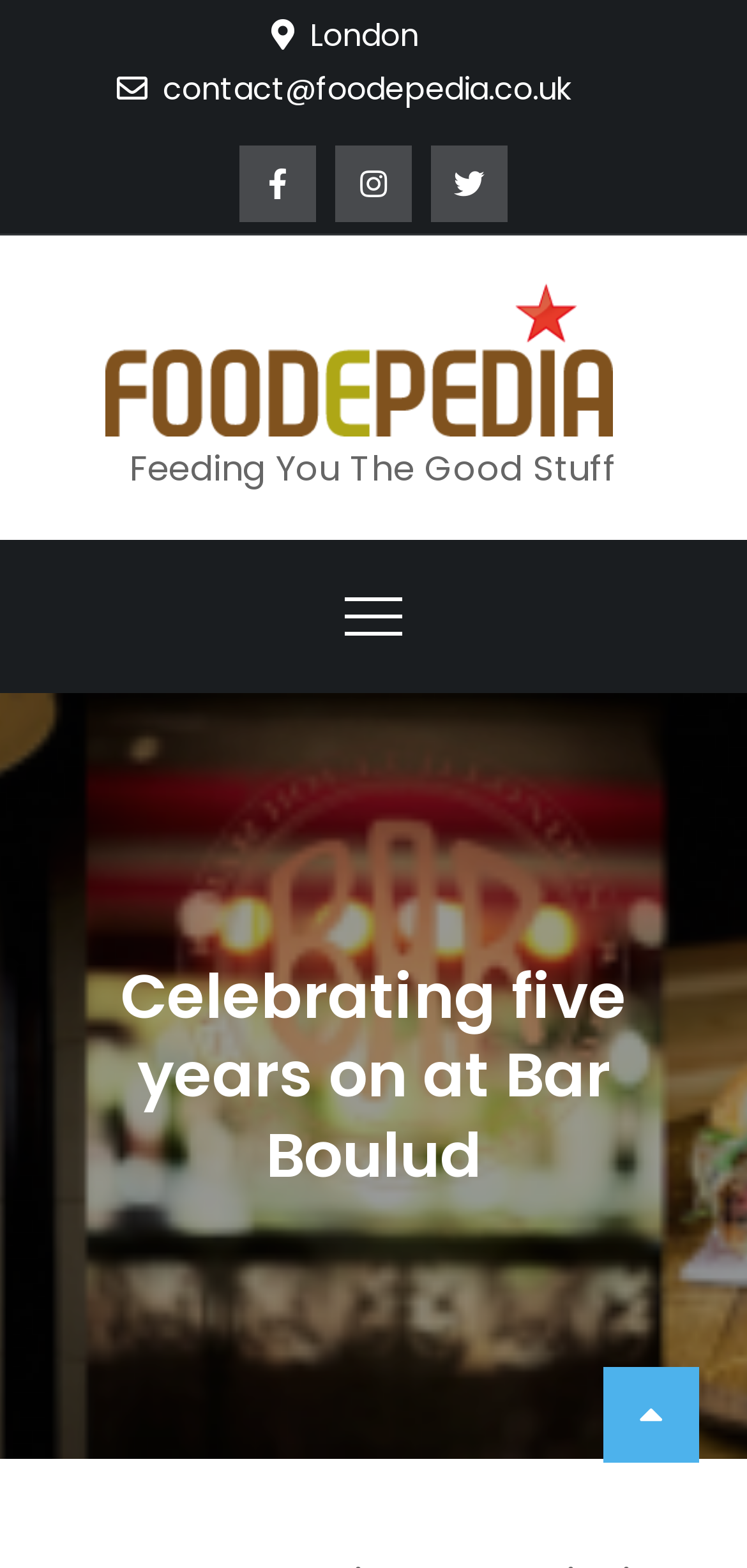What is the name of the city where Bar Boulud is located?
Provide an in-depth and detailed answer to the question.

I found the answer by looking at the static text element 'London' which is located at the top of the webpage, indicating that Bar Boulud is located in London.